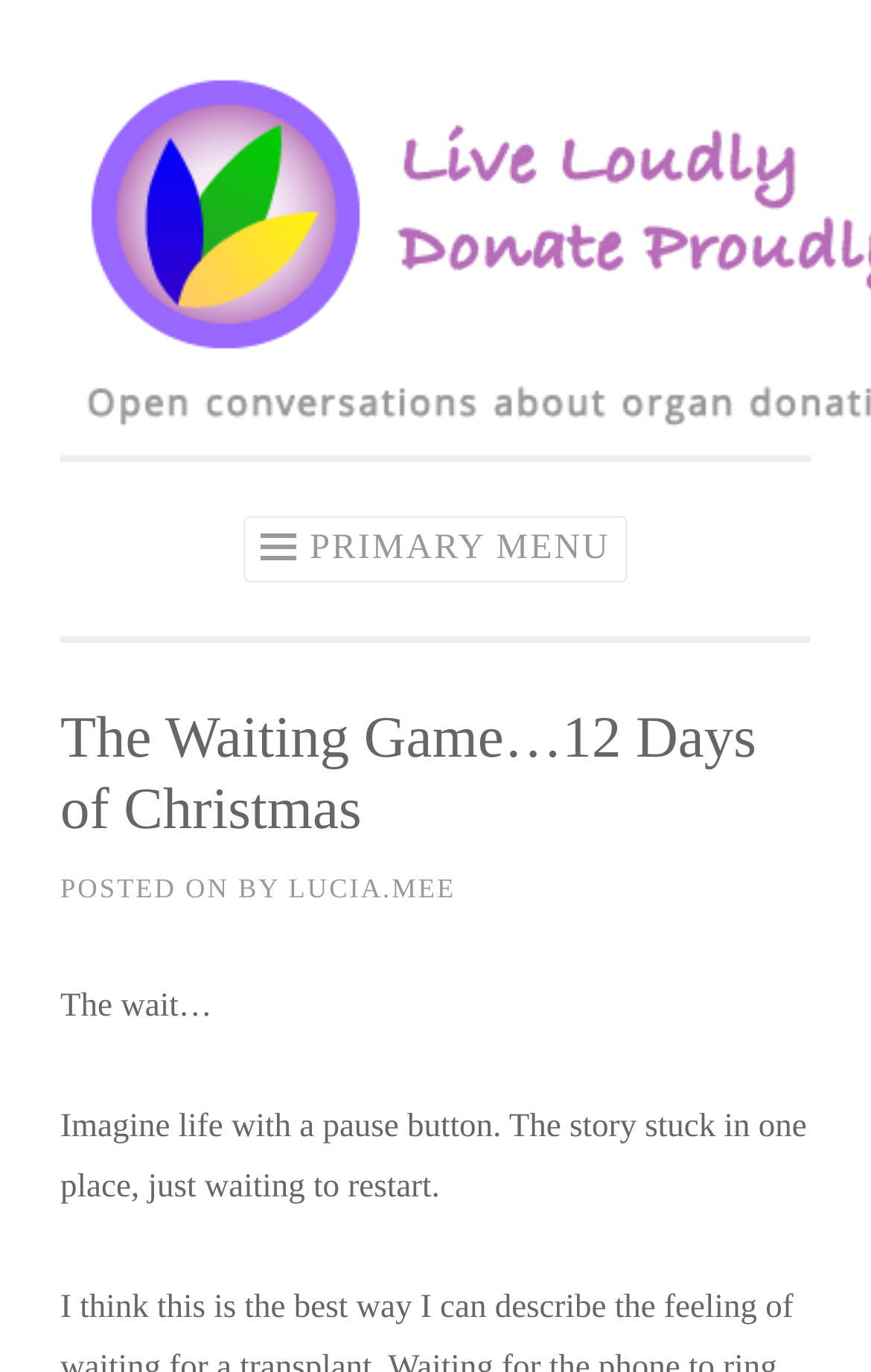What is the date of the current article?
Based on the image content, provide your answer in one word or a short phrase.

Not specified